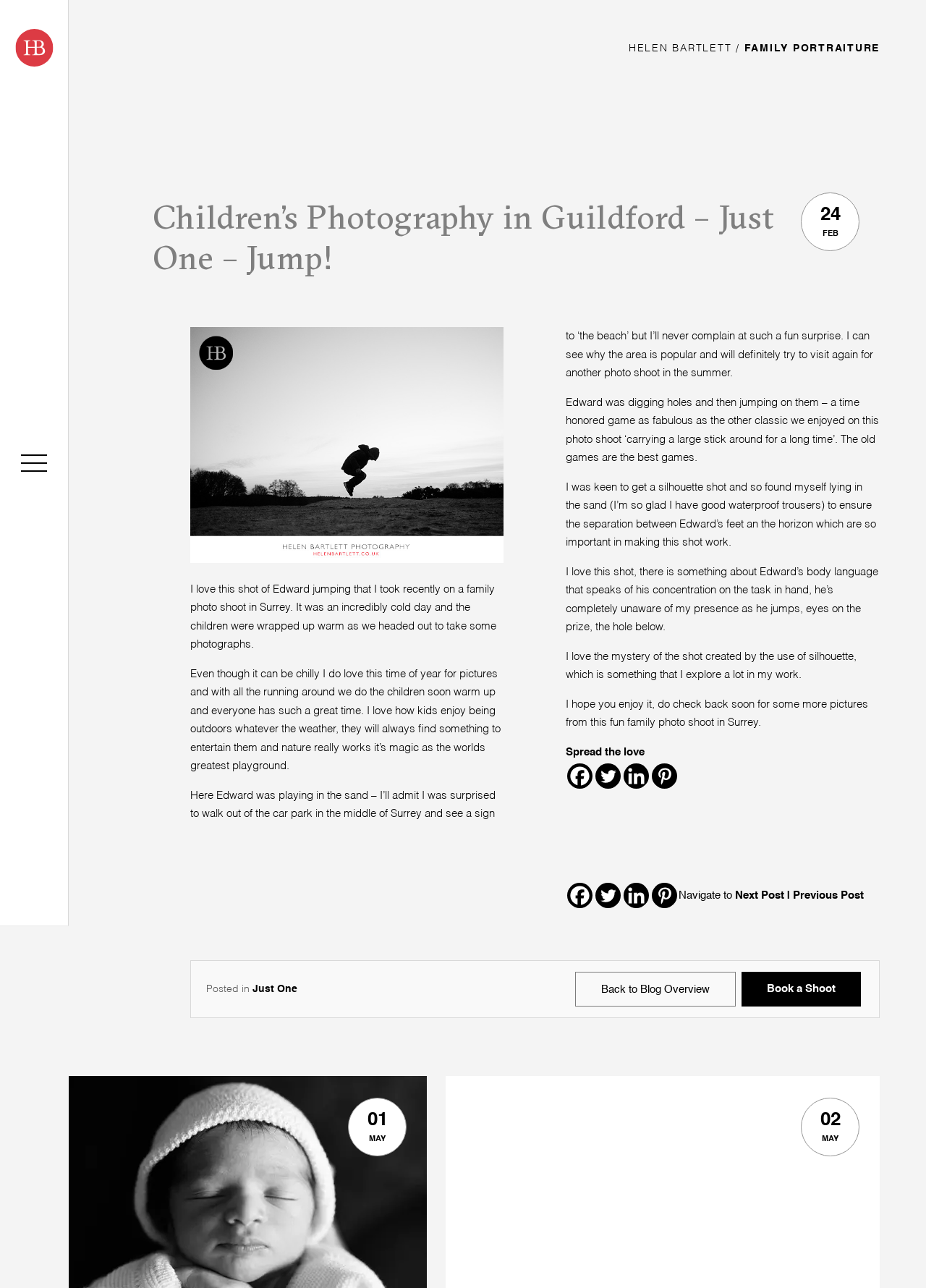Where was the photo shoot taken?
Based on the image, provide a one-word or brief-phrase response.

Surrey